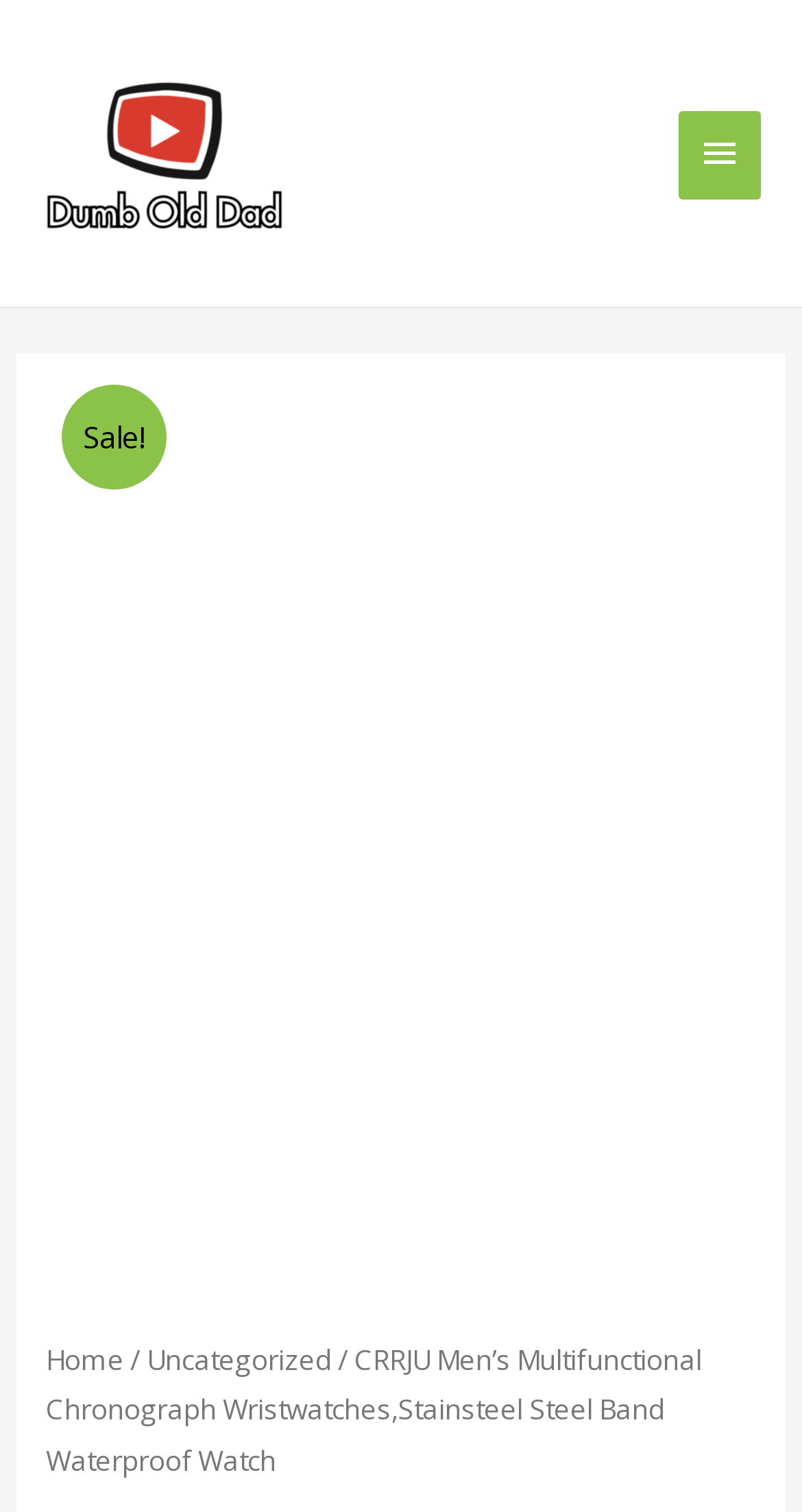Determine the main heading of the webpage and generate its text.

CRRJU Men’s Multifunctional Chronograph Wristwatches,Stainsteel Steel Band Waterproof Watch